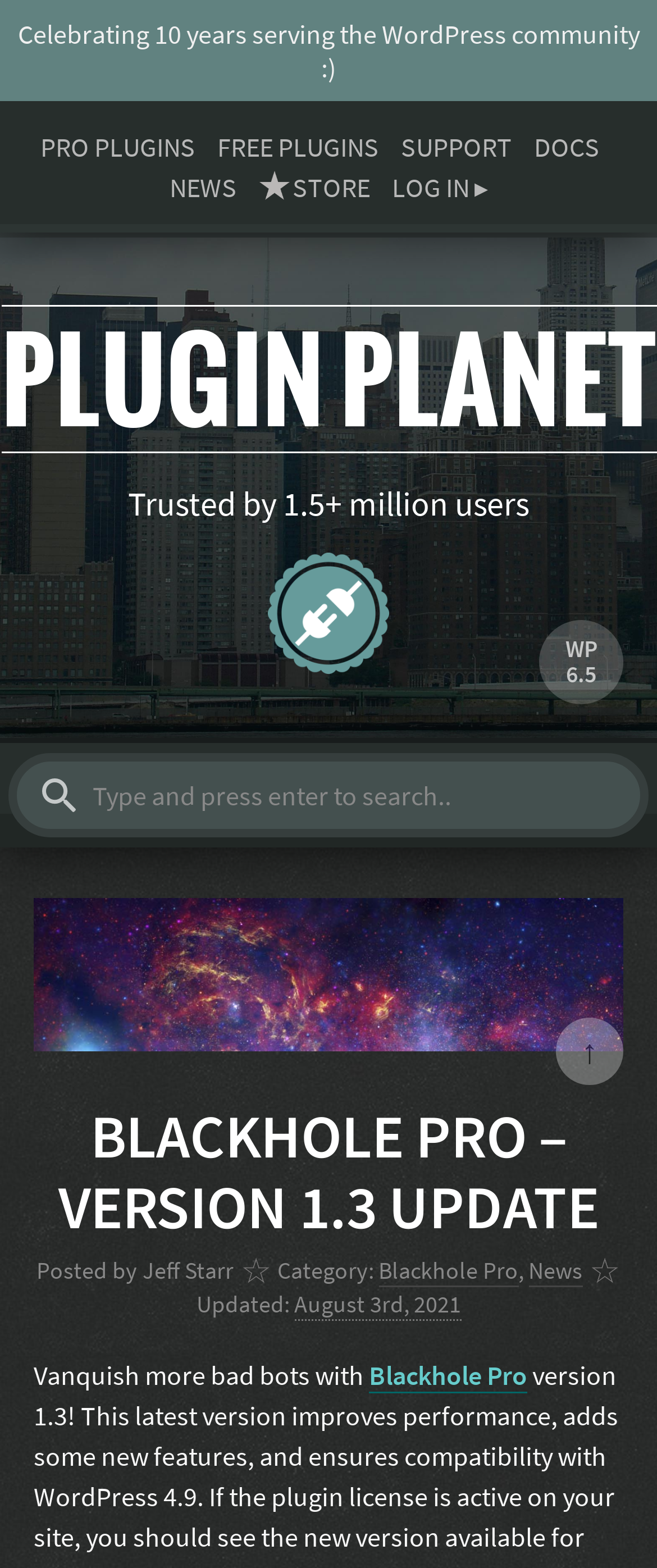Identify the bounding box coordinates of the element to click to follow this instruction: 'Visit the support page'. Ensure the coordinates are four float values between 0 and 1, provided as [left, top, right, bottom].

[0.61, 0.083, 0.779, 0.104]